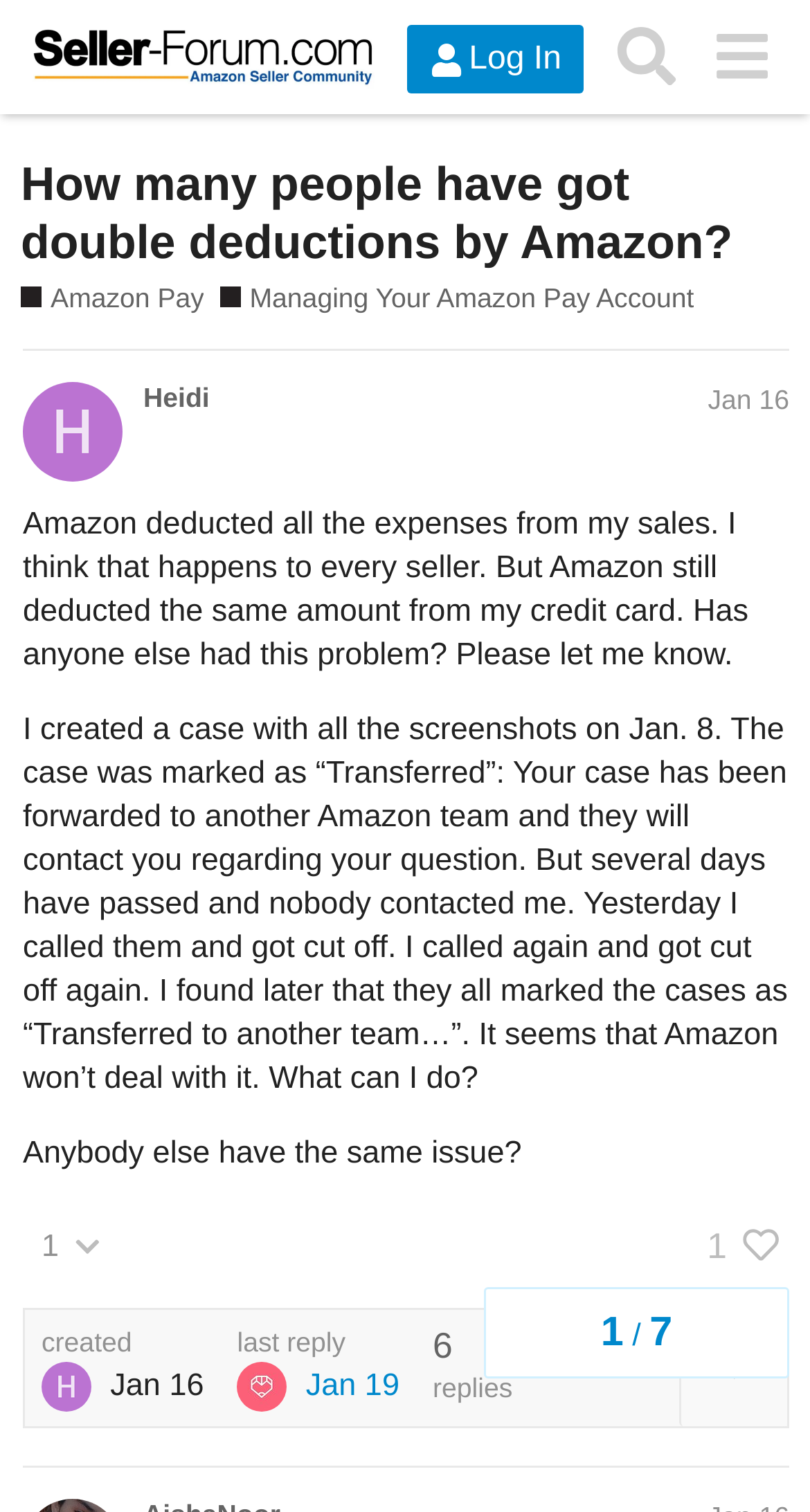Using the details in the image, give a detailed response to the question below:
Who is the author of the post?

I found the author's name by looking at the heading 'Heidi Jan 16' and the link 'Heidi' which is associated with the author's name.